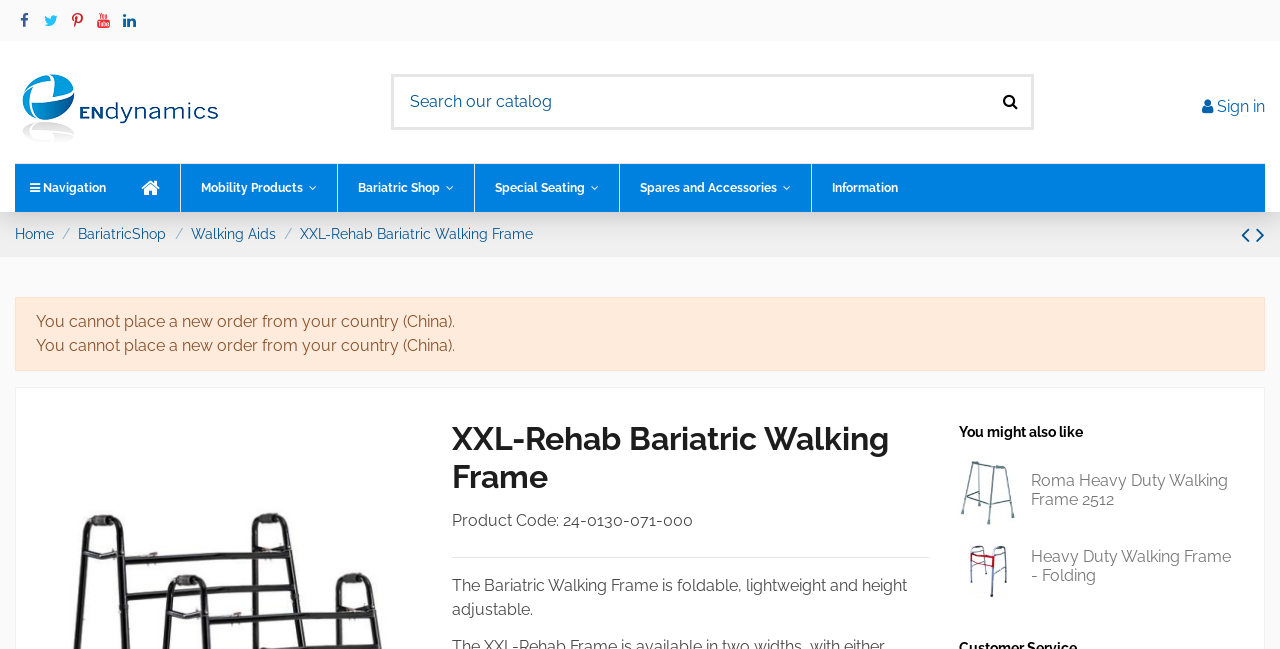Describe the webpage meticulously, covering all significant aspects.

The webpage is about a product called "Wide Bariatric Walking Frame from XXL-Rehab", which is a heavy-duty walking aid. At the top of the page, there is a header section with several links, including a logo image of "ENdynamics Ltd" and a search bar with a magnifying glass icon. Below the header, there is a navigation section with links to different categories, such as "Mobility Products", "Bariatric Shop", and "Information".

The main content of the page is divided into two sections. On the left side, there is a product description section with a heading "XXL-Rehab Bariatric Walking Frame" and a paragraph of text describing the product's features, such as being foldable, lightweight, and height adjustable. Below the product description, there is a section with product details, including a product code and a message indicating that the product cannot be ordered from certain countries.

On the right side of the page, there is a section titled "You might also like" with two product recommendations, each with an image, a heading, and a link to the product page. The recommended products are "Roma Heavy Duty Walking Frame 2512" and "Heavy Duty Walking Frame - Folding".

At the bottom of the page, there are links to navigate to the previous or next product, as well as a alert message indicating that orders cannot be placed from certain countries.